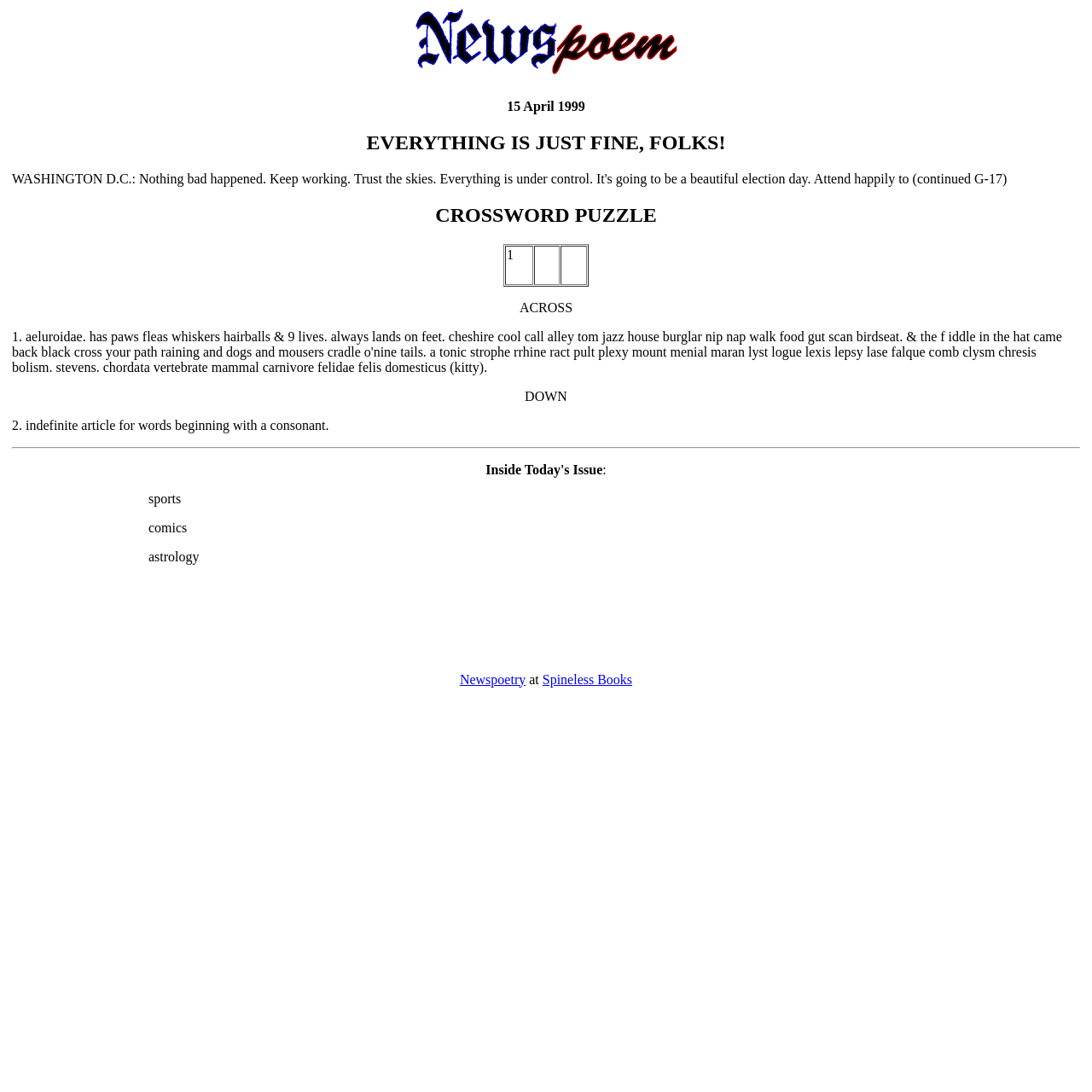Respond with a single word or phrase for the following question: 
What is the category of the word 'aeluroidae' in the crossword puzzle?

ACROSS 1